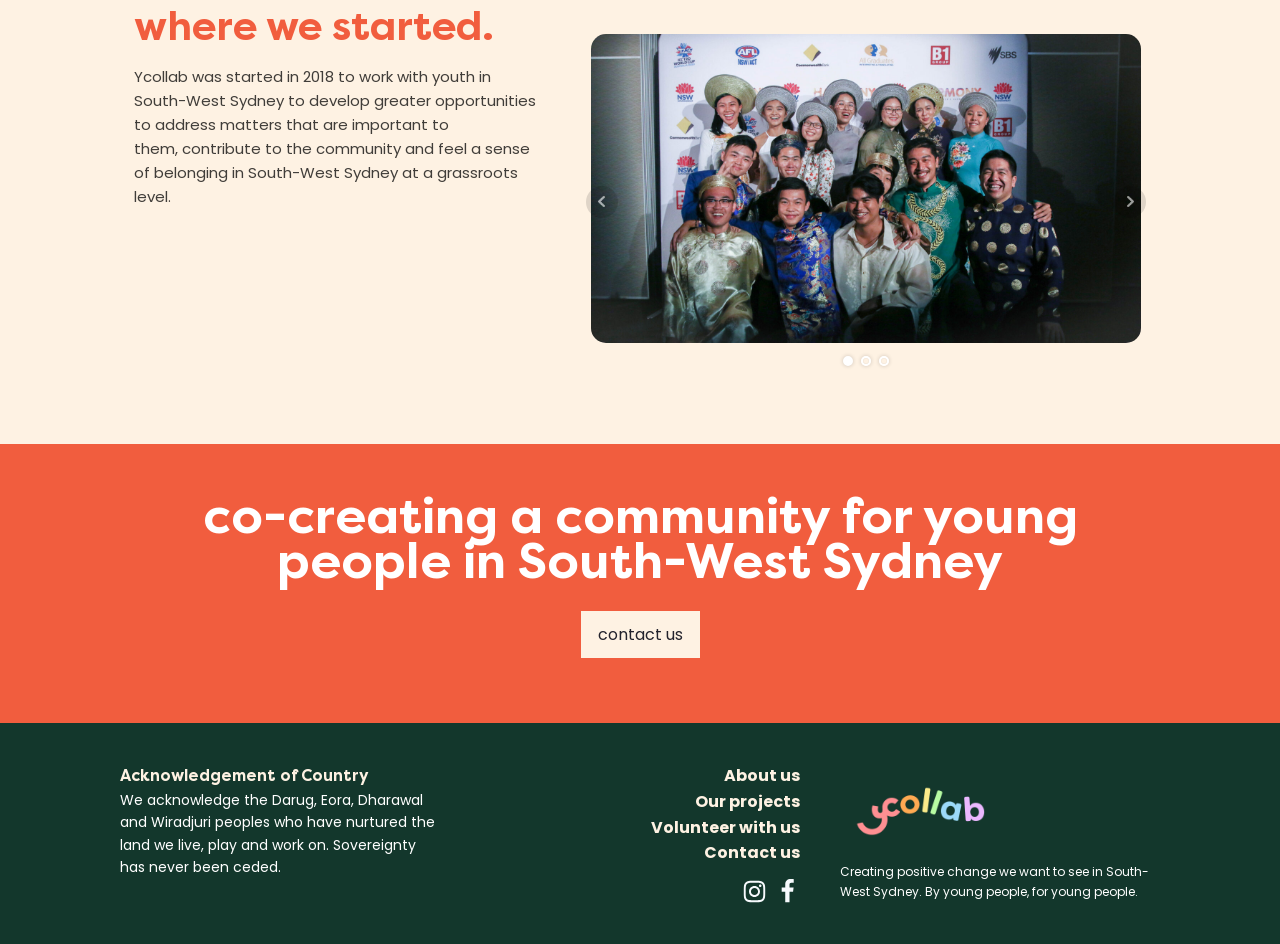Provide the bounding box coordinates of the HTML element this sentence describes: "Prev".

[0.458, 0.197, 0.483, 0.231]